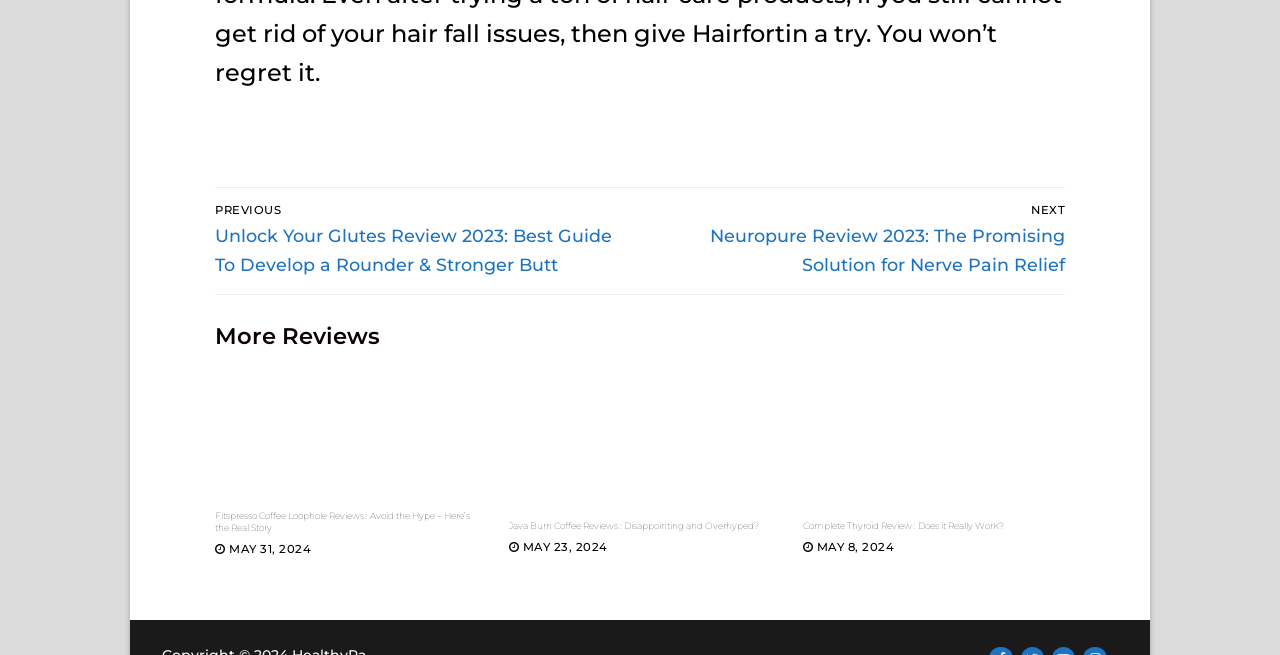Give a concise answer using only one word or phrase for this question:
What is the category of the webpage?

Reviews